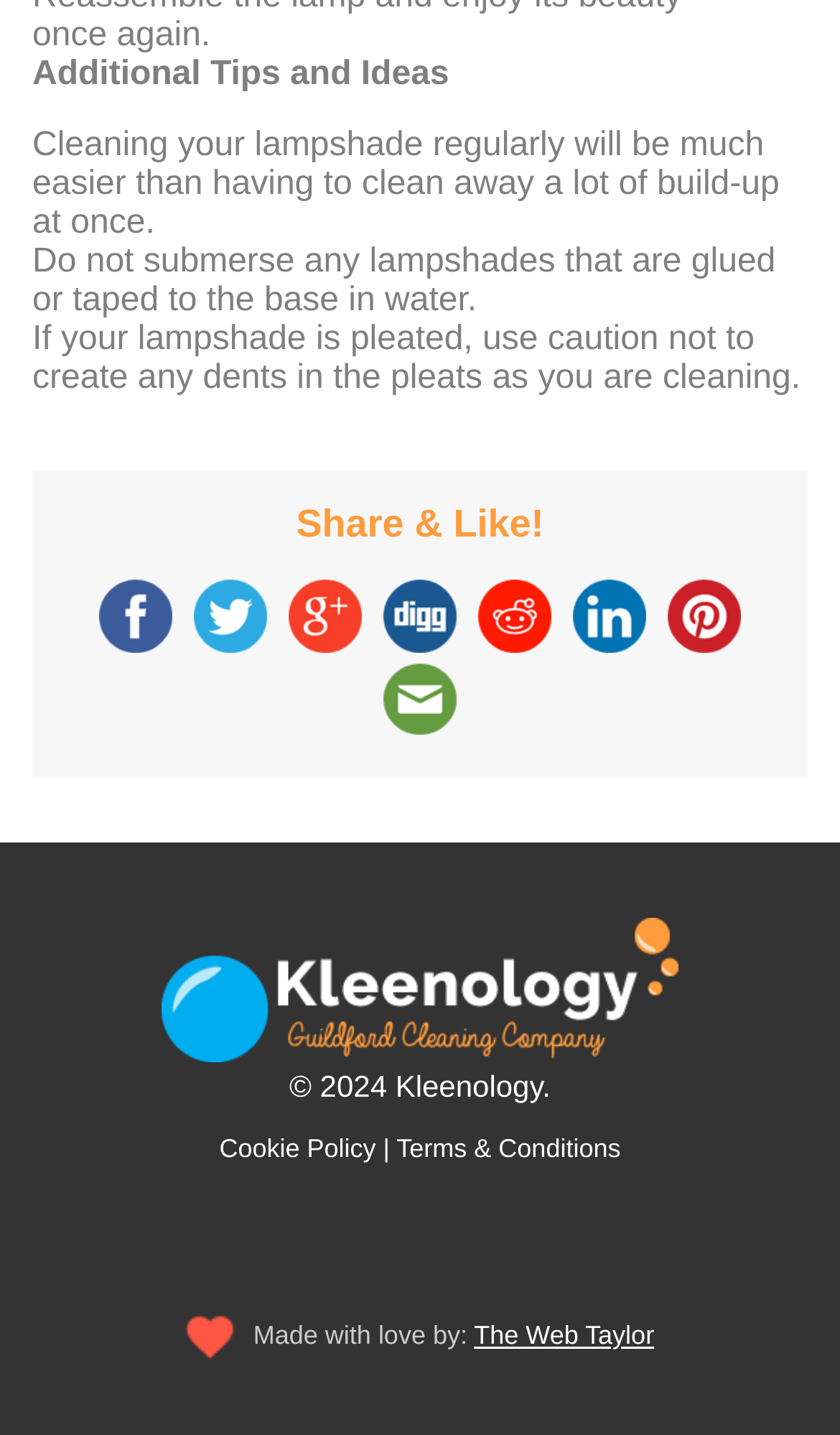What is the name of the website? From the image, respond with a single word or brief phrase.

Kleenology